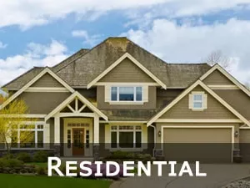What is the purpose of the image? Please answer the question using a single word or phrase based on the image.

To convey comfort and dependability